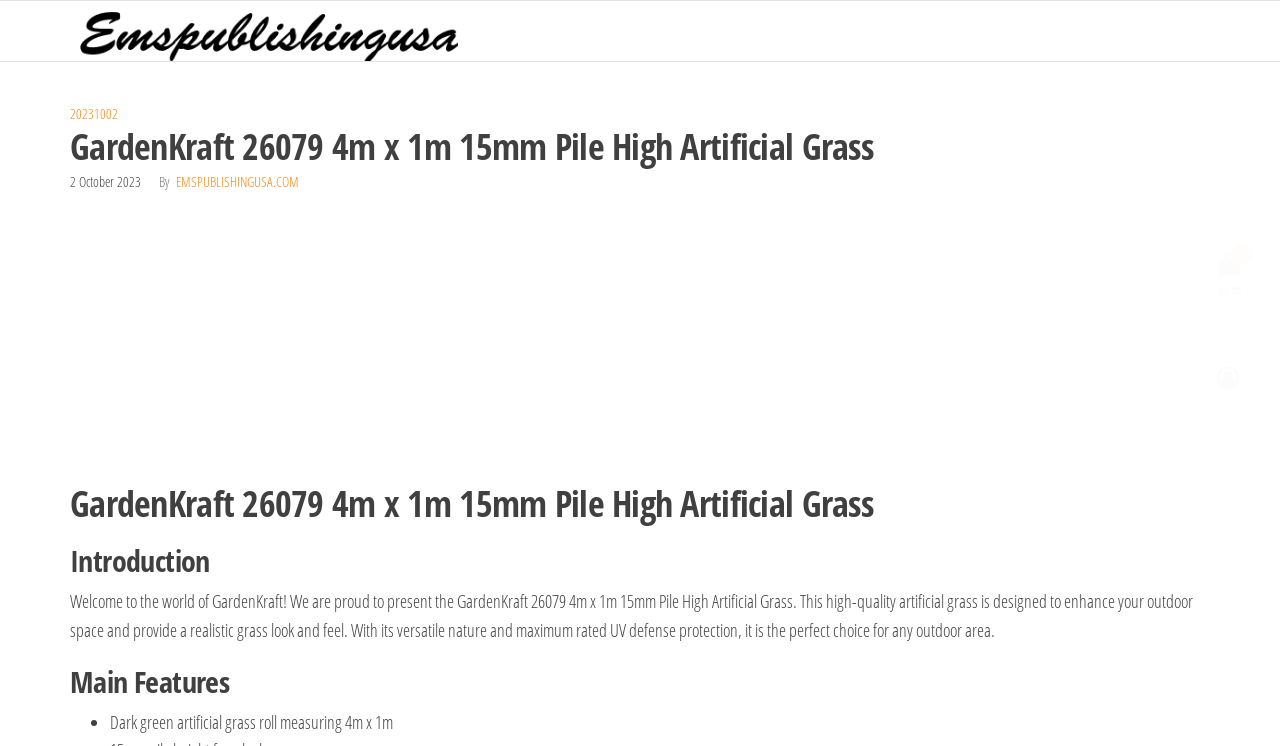Using the elements shown in the image, answer the question comprehensively: What is the size of the artificial grass?

I found the answer by reading the text 'Dark green artificial grass roll measuring 4m x 1m' which is a list item under the 'Main Features' heading.